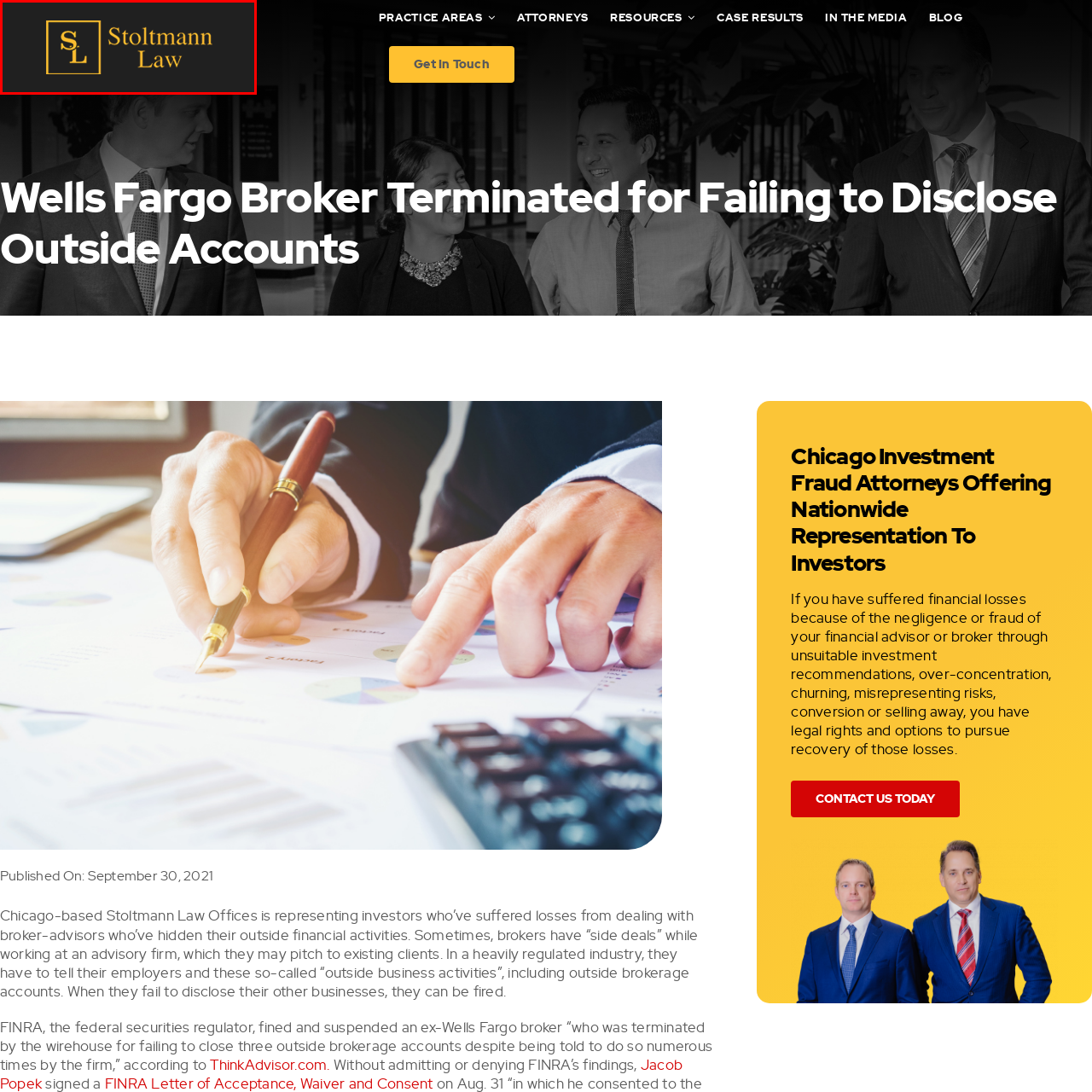Offer a detailed explanation of the scene within the red bounding box.

The image features the logo of Stoltmann Law, a law firm specializing in securities investment fraud. The design prominently displays the firm's name "Stoltmann Law" in elegant gold lettering against a sleek black background, conveying a sense of professionalism and expertise. The initials "SL" are stylized within a square, further enhancing the brand's identity. This visual representation underscores the firm's commitment to providing legal representation for clients who may have suffered financial losses due to advisor negligence or fraud.